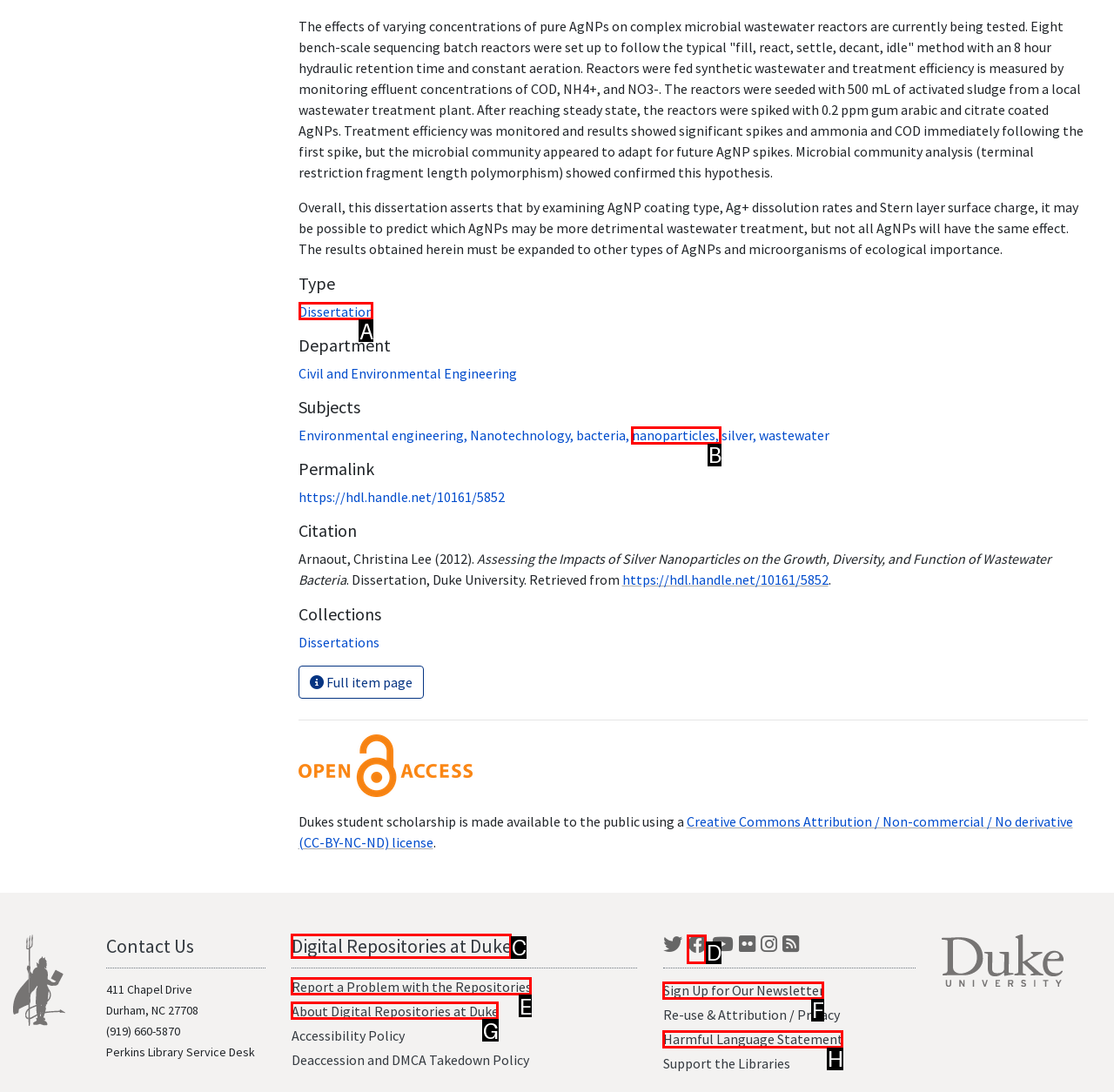Tell me which letter I should select to achieve the following goal: Click the 'Dissertation' link
Answer with the corresponding letter from the provided options directly.

A